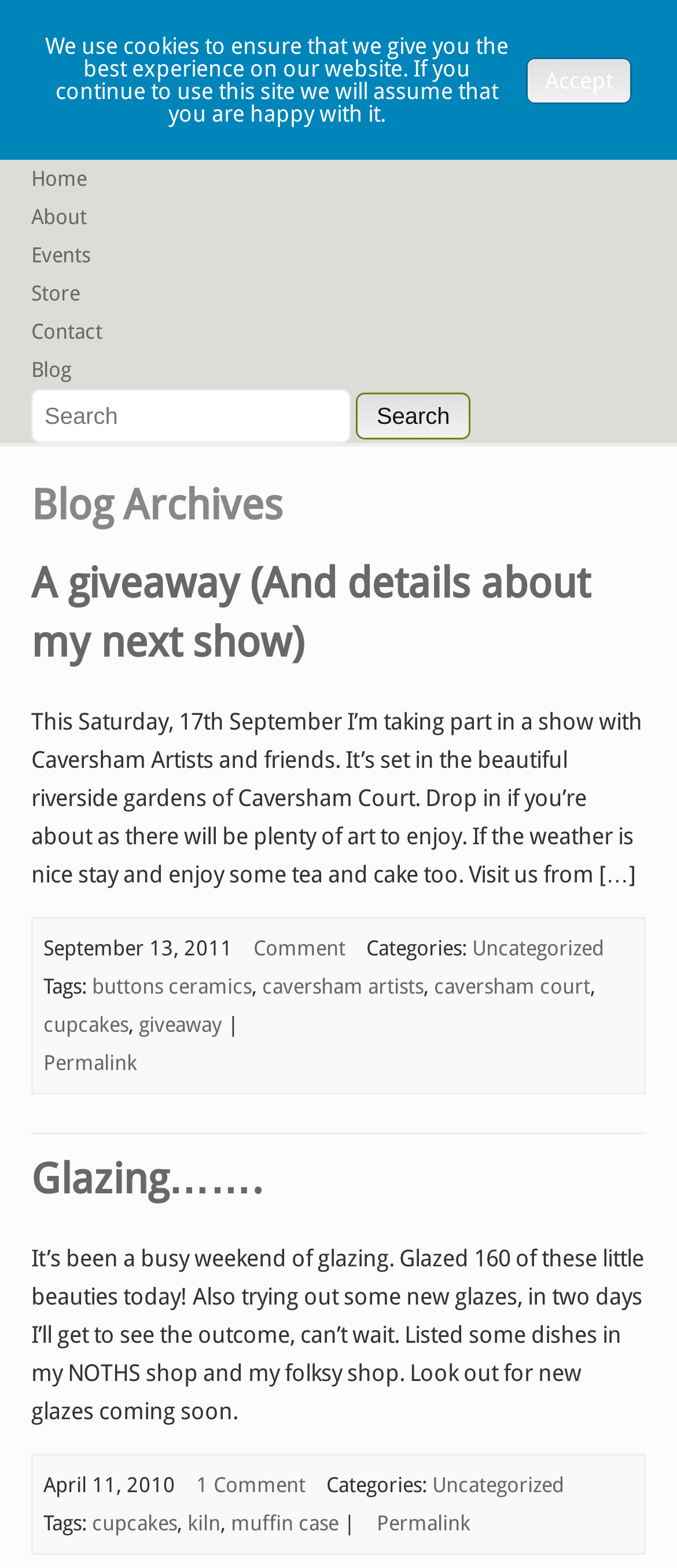Please give the bounding box coordinates of the area that should be clicked to fulfill the following instruction: "go to home page". The coordinates should be in the format of four float numbers from 0 to 1, i.e., [left, top, right, bottom].

[0.046, 0.107, 0.128, 0.122]